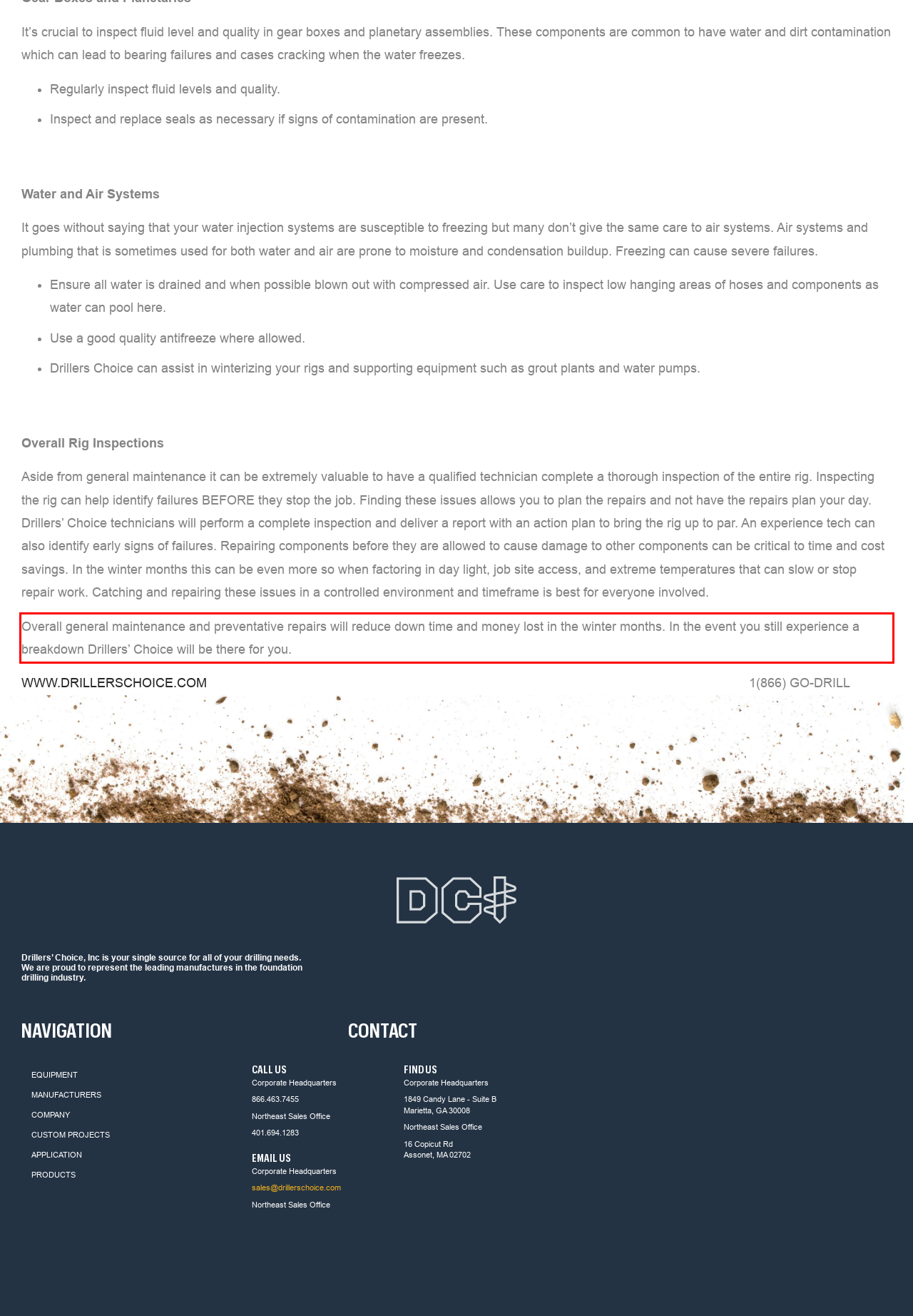You have a screenshot with a red rectangle around a UI element. Recognize and extract the text within this red bounding box using OCR.

Overall general maintenance and preventative repairs will reduce down time and money lost in the winter months. In the event you still experience a breakdown Drillers’ Choice will be there for you.